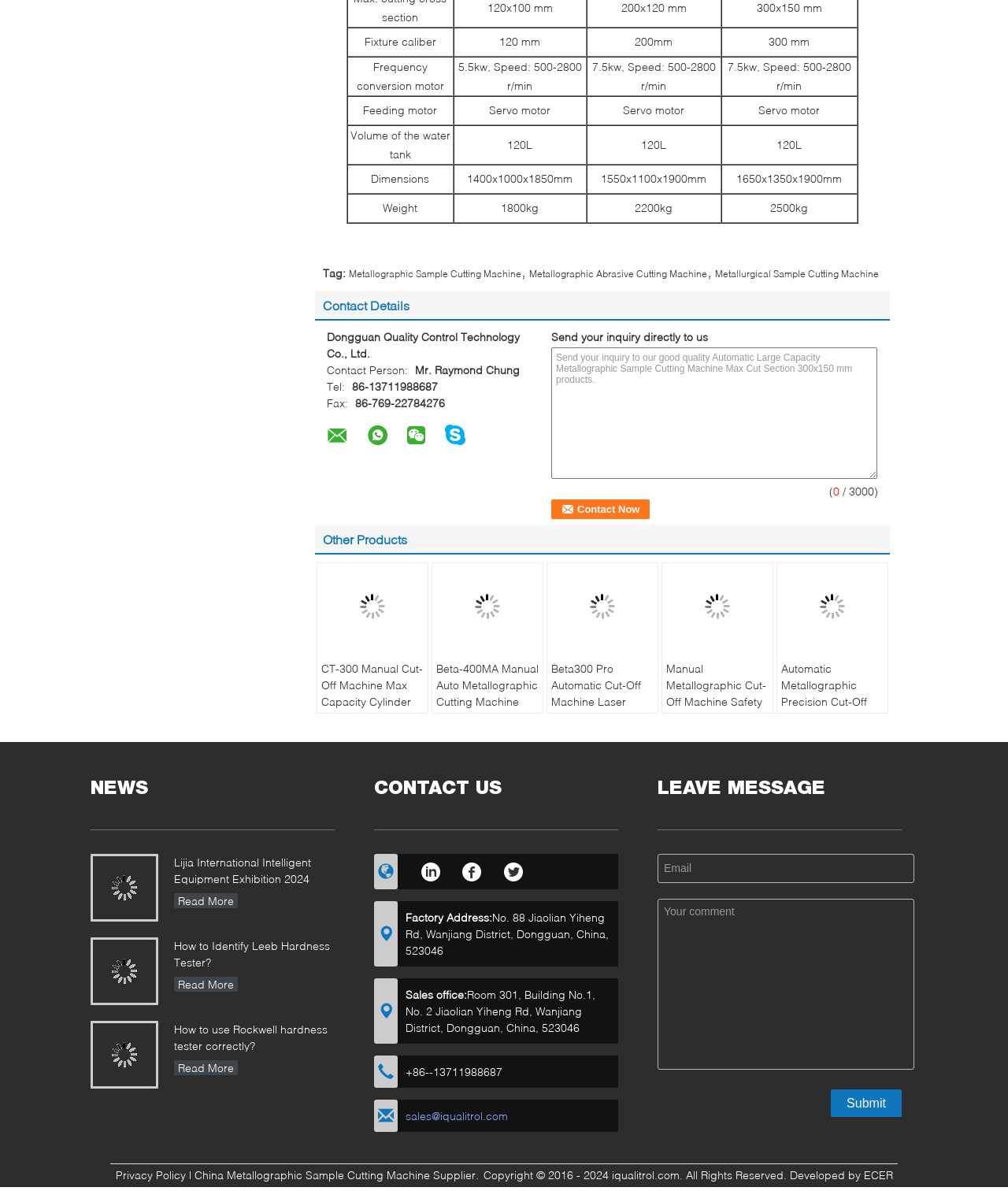Find the bounding box coordinates of the area that needs to be clicked in order to achieve the following instruction: "View the details of Metallographic Sample Cutting Machine". The coordinates should be specified as four float numbers between 0 and 1, i.e., [left, top, right, bottom].

[0.346, 0.225, 0.517, 0.235]